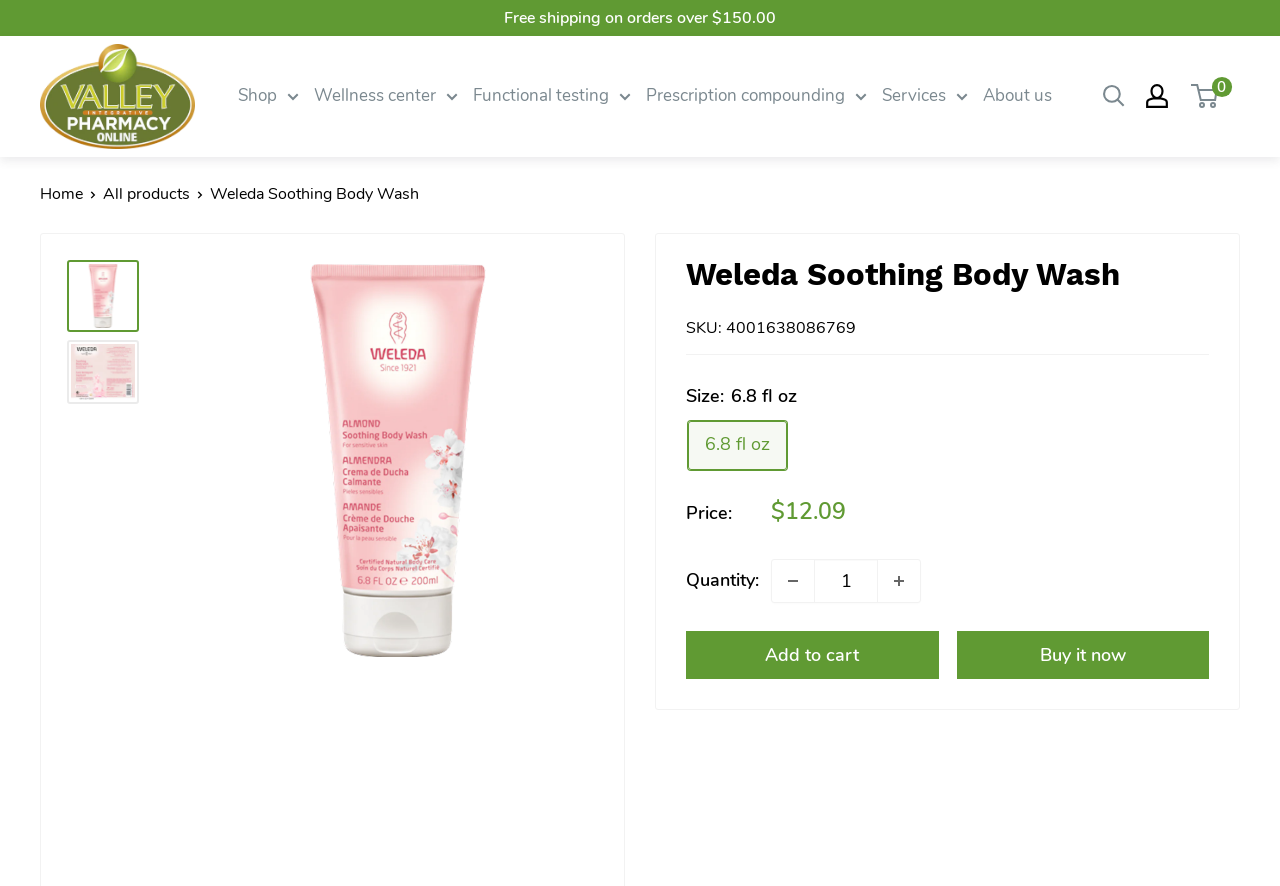Identify the bounding box coordinates of the clickable region necessary to fulfill the following instruction: "Add to cart". The bounding box coordinates should be four float numbers between 0 and 1, i.e., [left, top, right, bottom].

[0.536, 0.712, 0.733, 0.766]